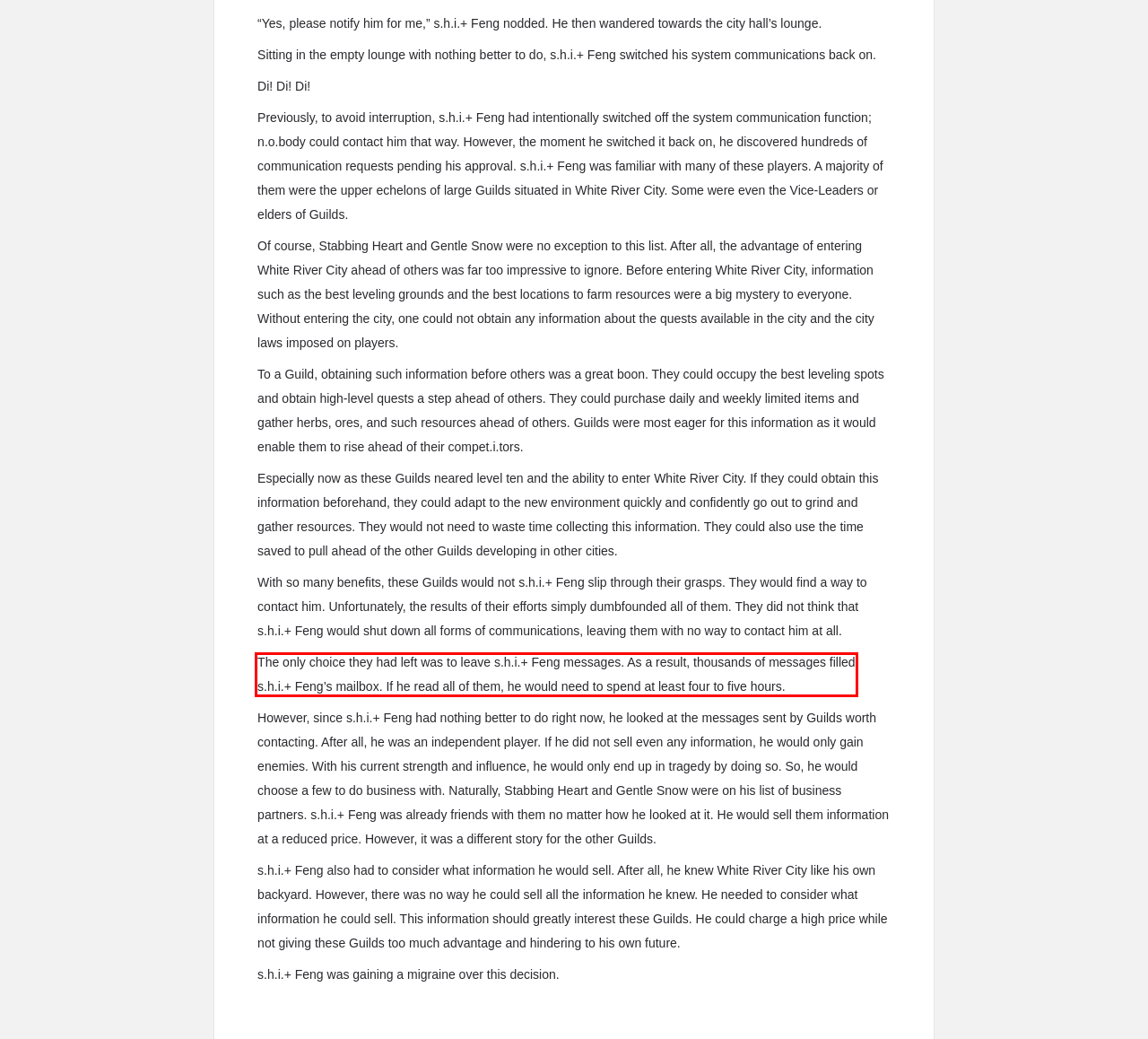Analyze the screenshot of a webpage where a red rectangle is bounding a UI element. Extract and generate the text content within this red bounding box.

The only choice they had left was to leave s.h.i.+ Feng messages. As a result, thousands of messages filled s.h.i.+ Feng’s mailbox. If he read all of them, he would need to spend at least four to five hours.